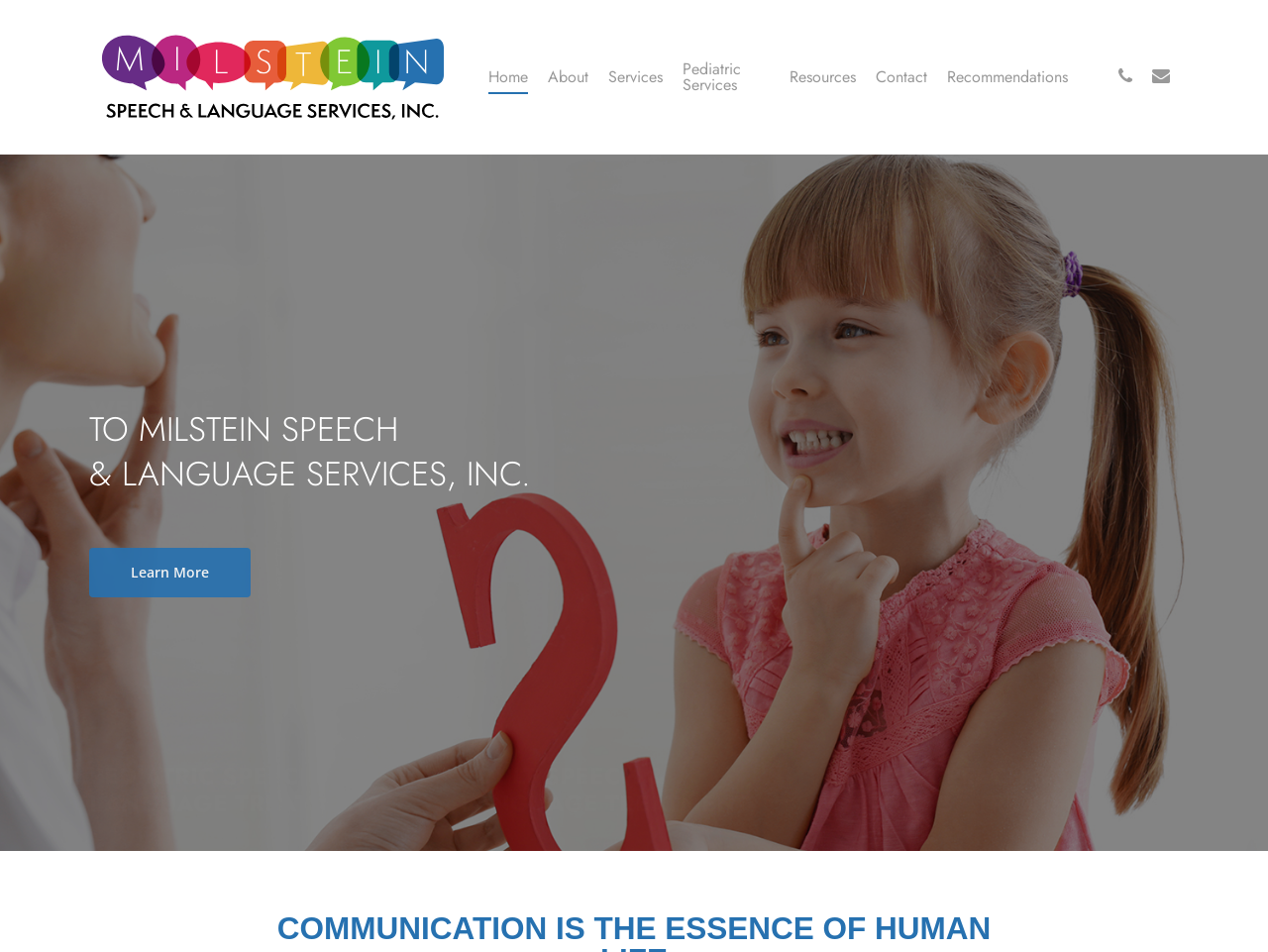How many types of speech and language treatment are listed?
Please give a well-detailed answer to the question.

I counted the number of headings that mention speech and language treatment, and found three: Pediatric Speech & Language Treatment, Adult Speech & Language Treatment, and Online Speech & Language Treatment.